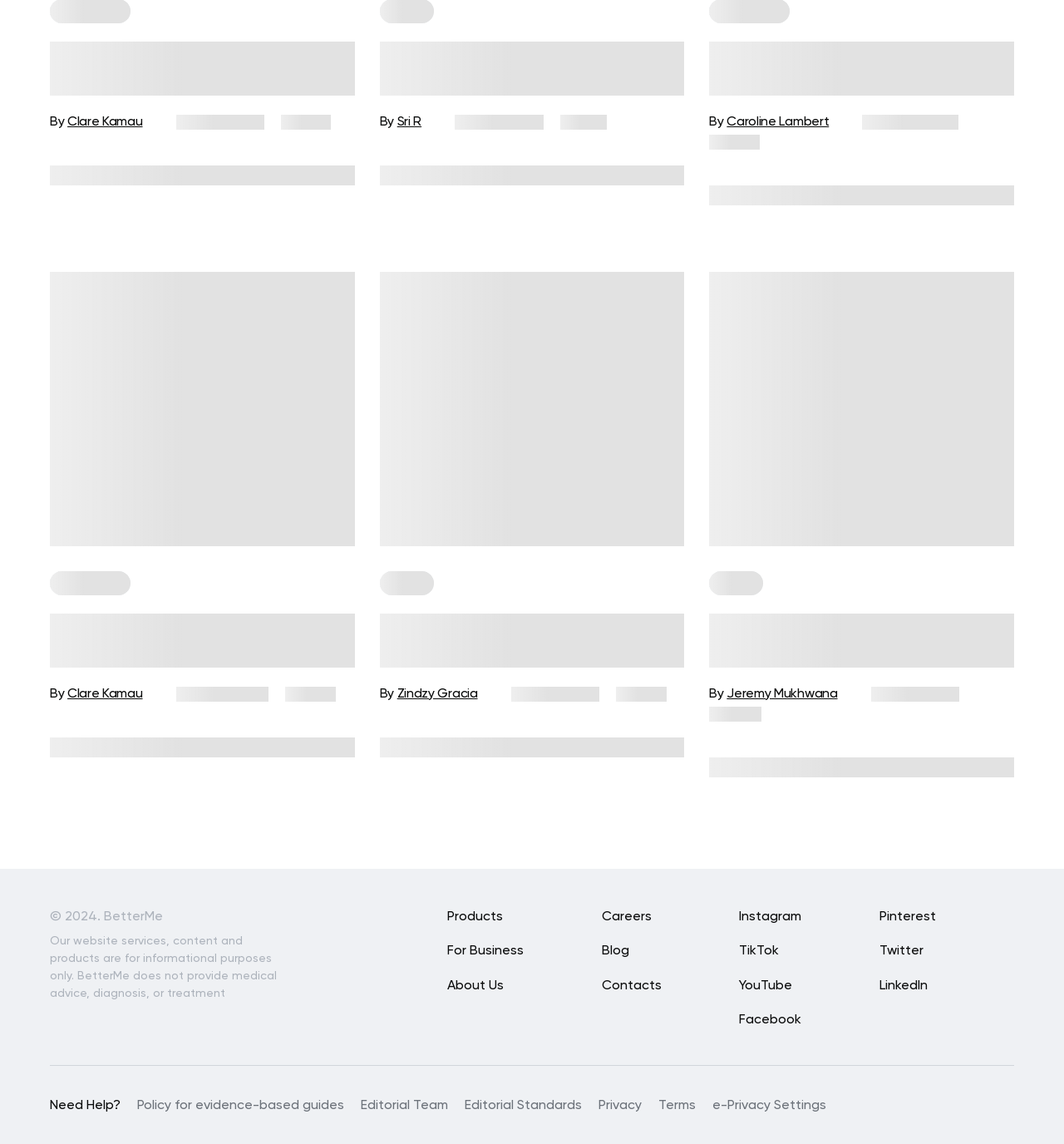Specify the bounding box coordinates of the element's area that should be clicked to execute the given instruction: "View the profile of Troy Hurst, DPT, PT". The coordinates should be four float numbers between 0 and 1, i.e., [left, top, right, bottom].

[0.146, 0.147, 0.249, 0.159]